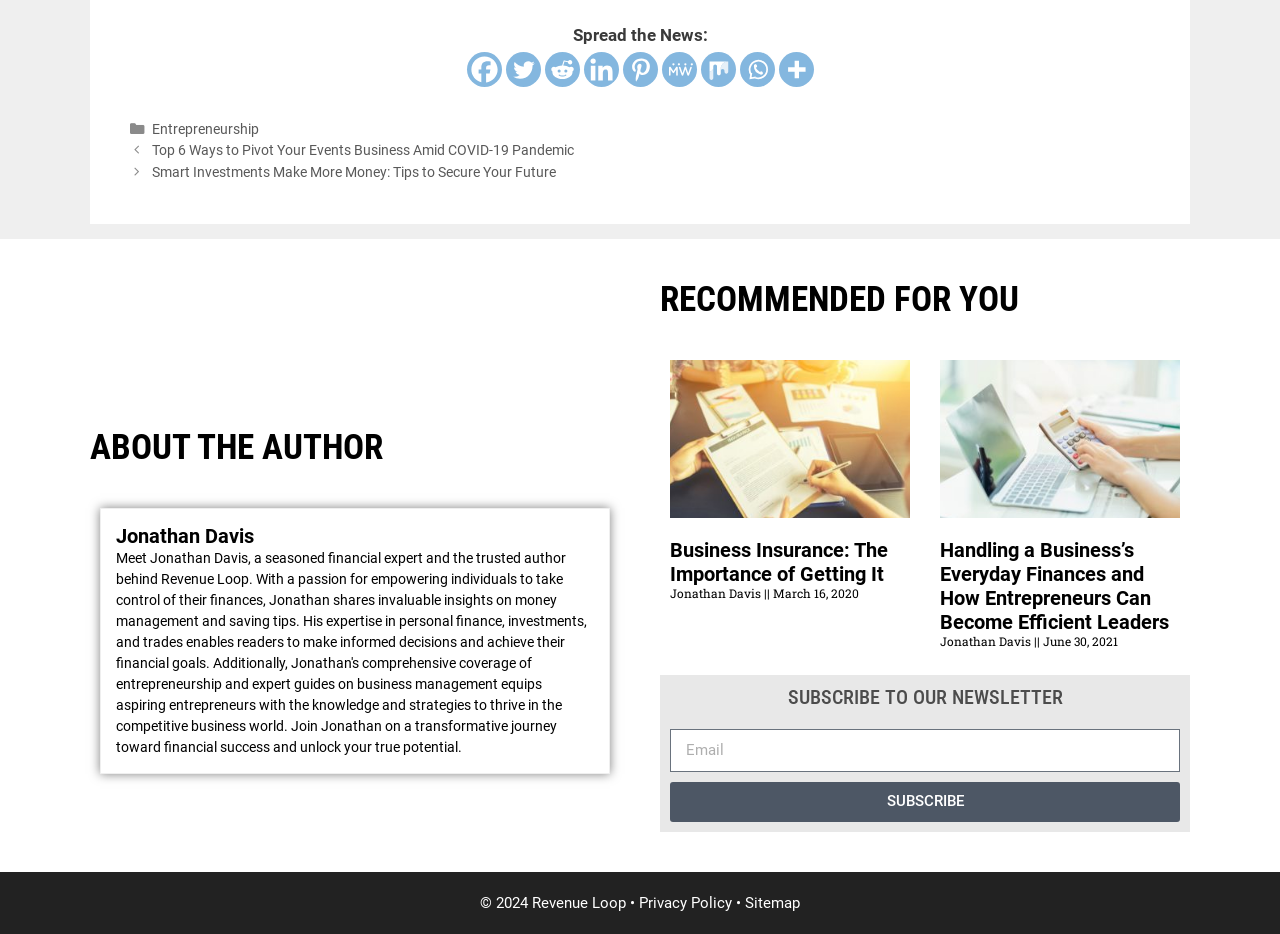Identify the bounding box coordinates of the part that should be clicked to carry out this instruction: "View post 'Top 6 Ways to Pivot Your Events Business Amid COVID-19 Pandemic'".

[0.118, 0.152, 0.448, 0.171]